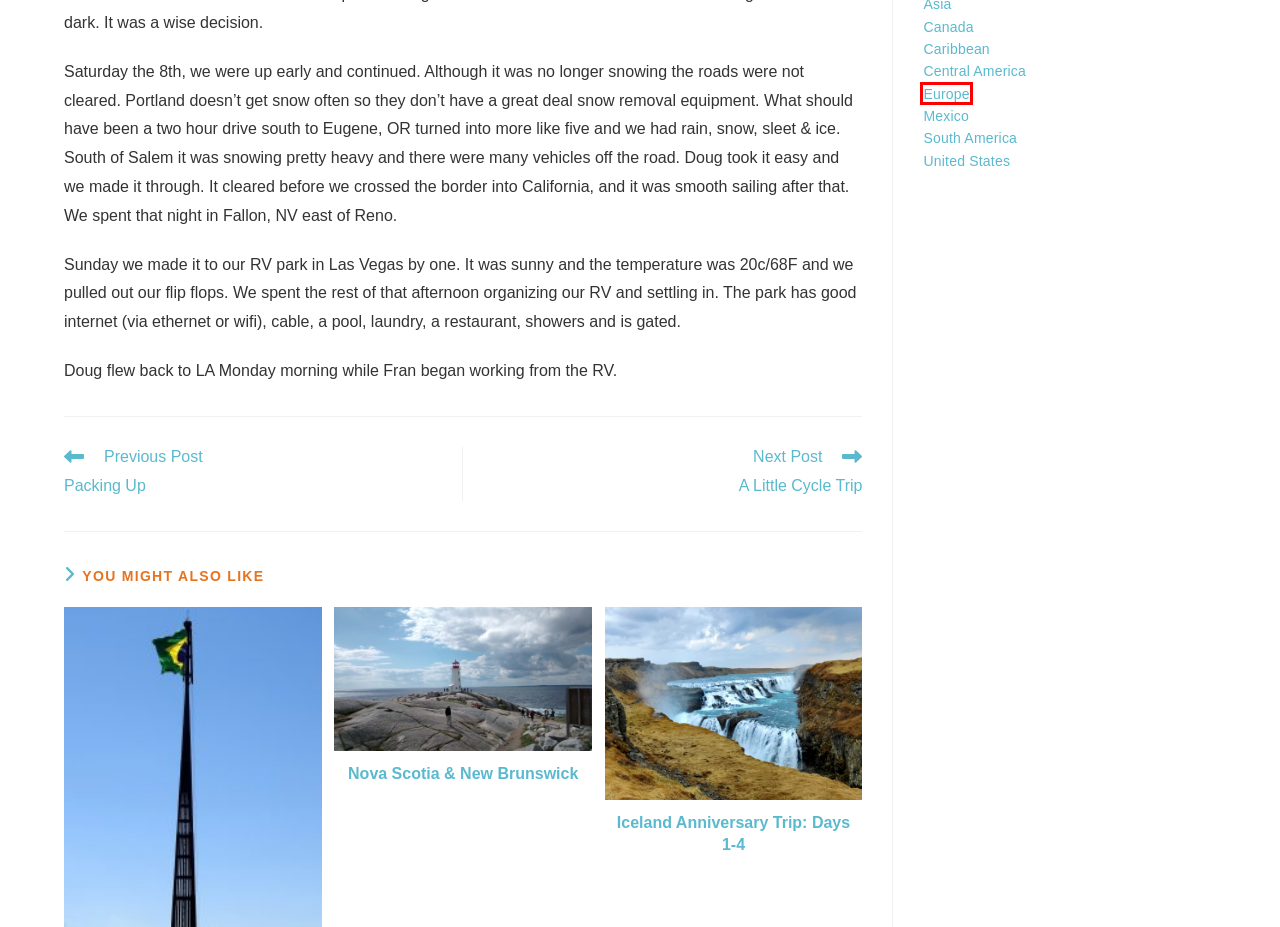Look at the screenshot of a webpage with a red bounding box and select the webpage description that best corresponds to the new page after clicking the element in the red box. Here are the options:
A. A Little Cycle Trip – Calder Escapes
B. Packing Up – Calder Escapes
C. Iceland Anniversary Trip: Days 1-4 – Calder Escapes
D. Central America – Calder Escapes
E. Nova Scotia & New Brunswick – Calder Escapes
F. Caribbean – Calder Escapes
G. Mexico – Calder Escapes
H. Europe – Calder Escapes

H